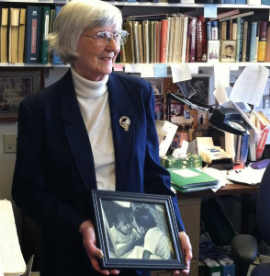Convey all the details present in the image.

In this image, a woman stands in a cluttered office environment, holding a framed photograph depicting two children in a close, affectionate pose. She is dressed in a dark blazer and a white turtleneck, and her silver hair is styled neatly. The room is filled with books and papers, reflecting a scholarly atmosphere, indicative of her role in education or research. This moment captures her as she engages with a memory relating to her work, likely within the context of the Carolina Abecedarian Project, a significant educational initiative that followed children into adulthood to assess the impact of early childhood interventions.